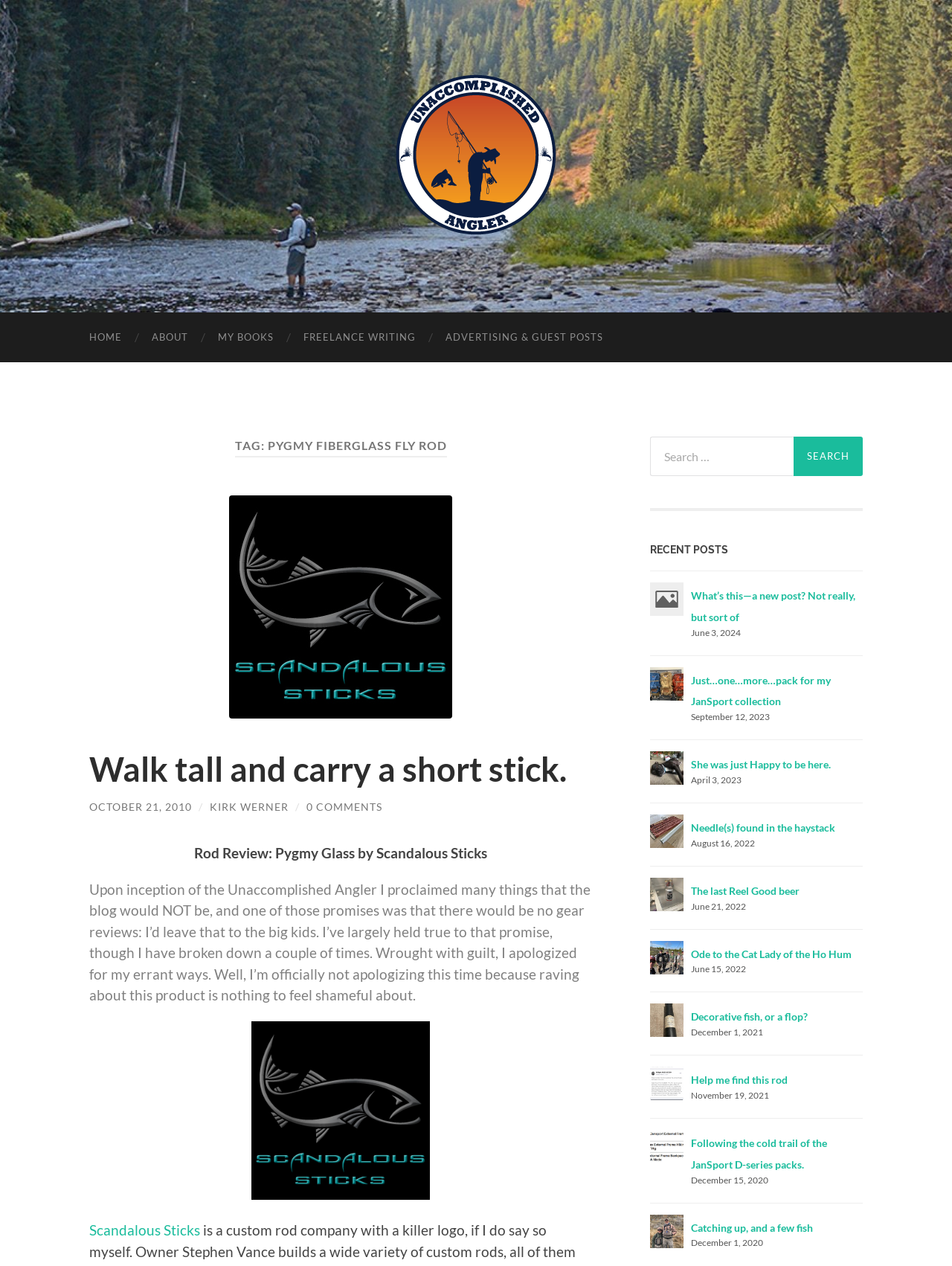Provide a brief response to the question below using one word or phrase:
What is the name of the blog?

Unaccomplished Angler